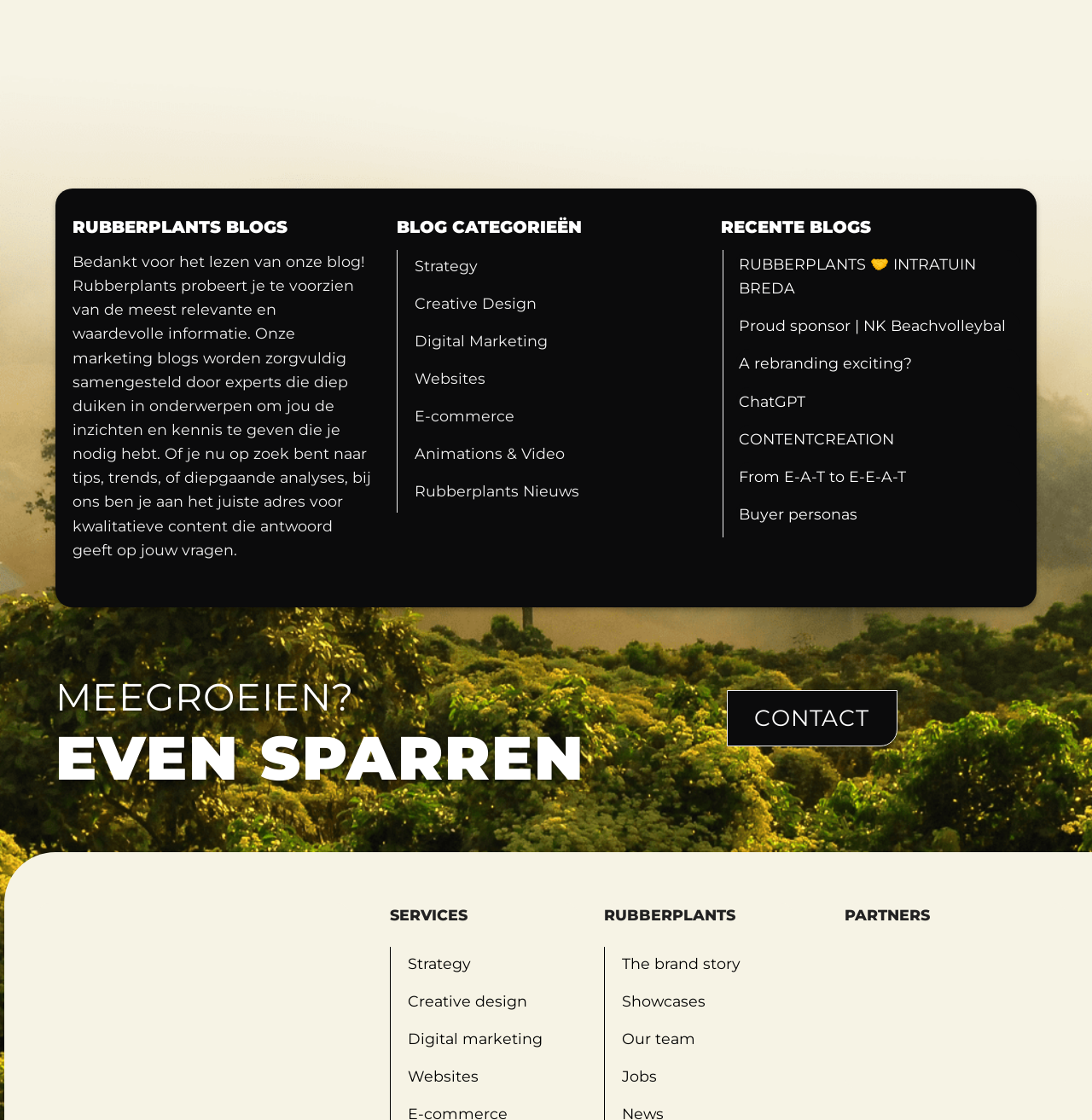Pinpoint the bounding box coordinates of the clickable area needed to execute the instruction: "Explore the 'Digital Marketing' service". The coordinates should be specified as four float numbers between 0 and 1, i.e., [left, top, right, bottom].

[0.373, 0.913, 0.53, 0.946]